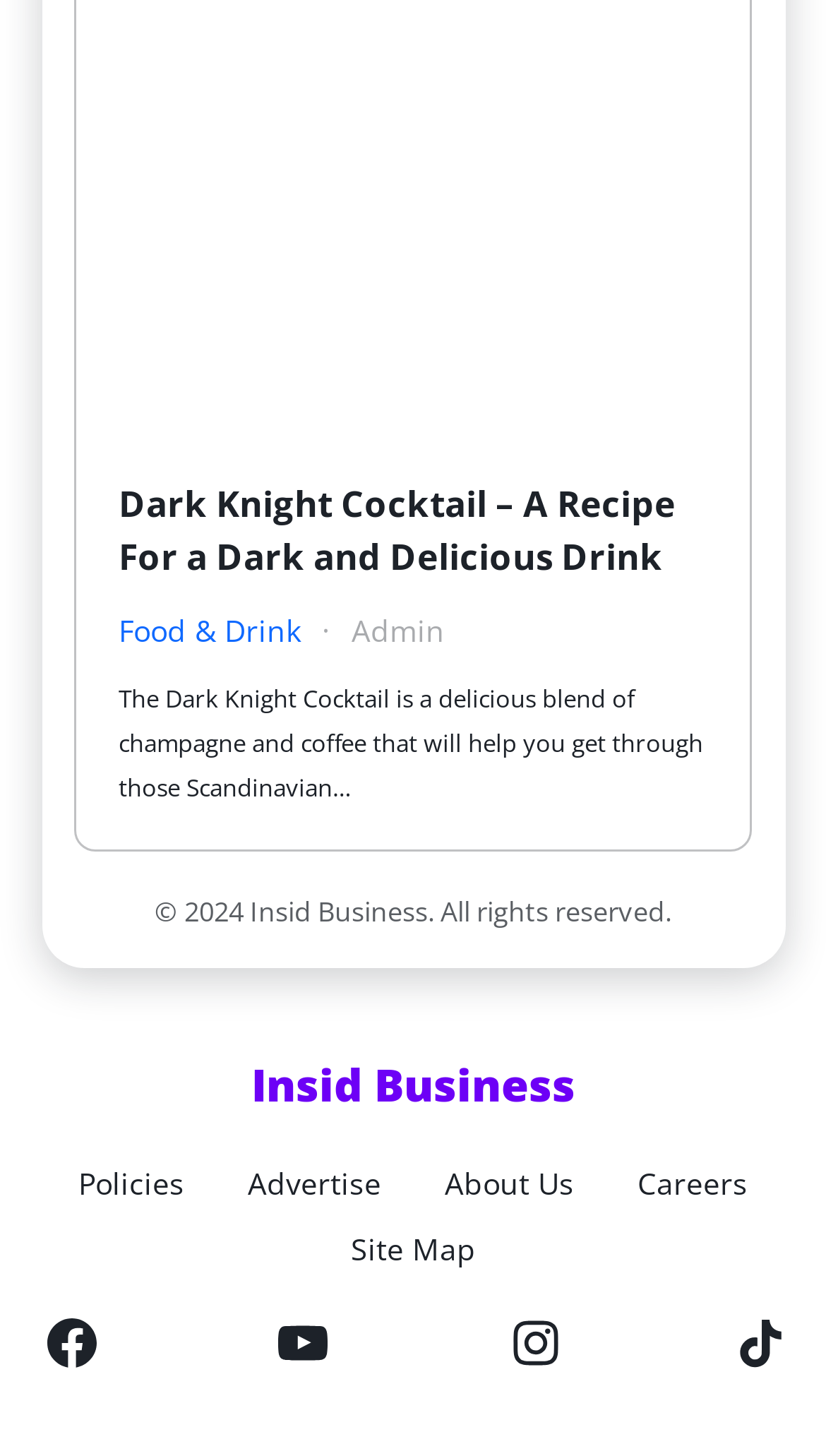What is the author of the article?
From the image, provide a succinct answer in one word or a short phrase.

Admin